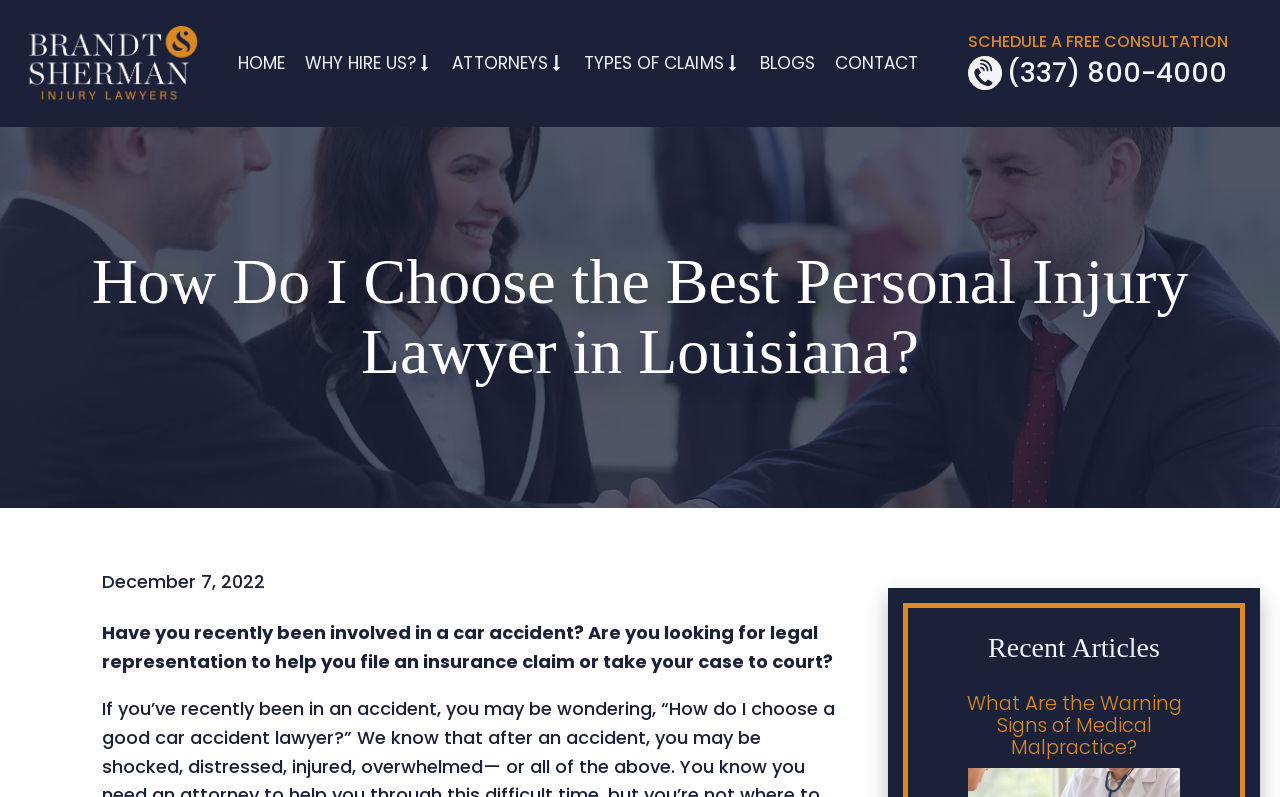Please identify the bounding box coordinates of where to click in order to follow the instruction: "Read the article 'What Are the Warning Signs of Medical Malpractice?'".

[0.745, 0.87, 0.933, 0.952]